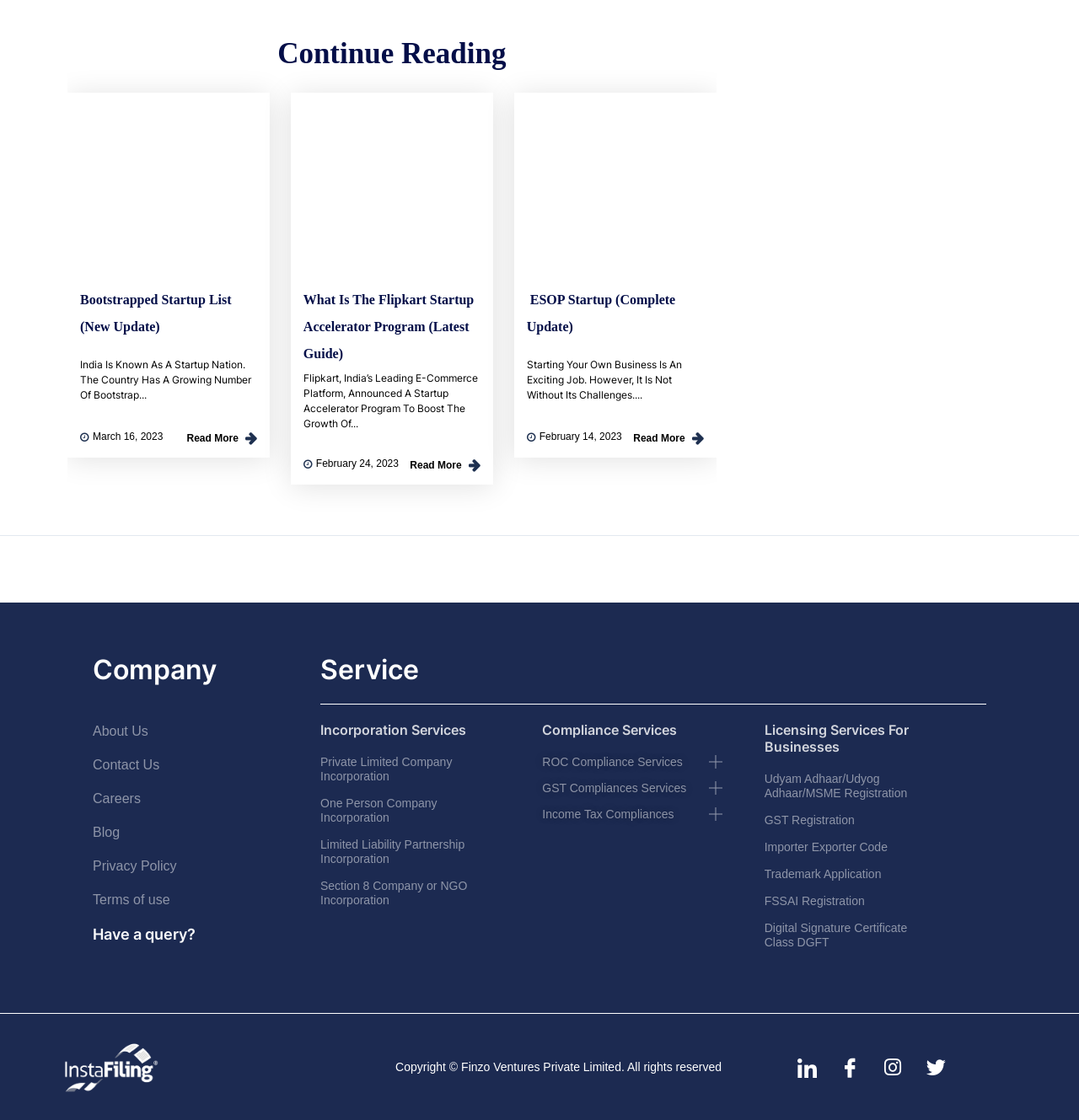Locate and provide the bounding box coordinates for the HTML element that matches this description: "Bootstrapped Startup List (New Update)".

[0.074, 0.261, 0.215, 0.298]